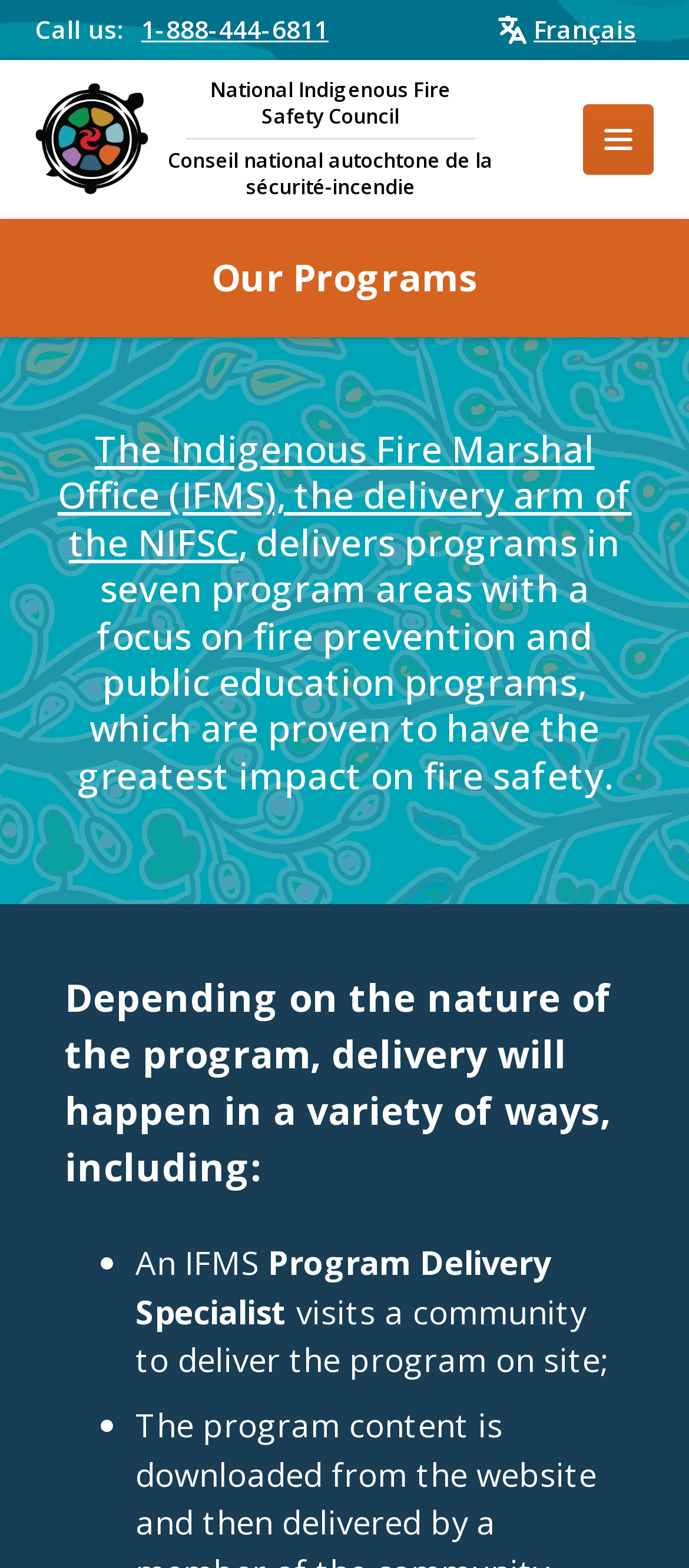Please reply with a single word or brief phrase to the question: 
What is the focus of IFMS programs?

fire prevention and public education